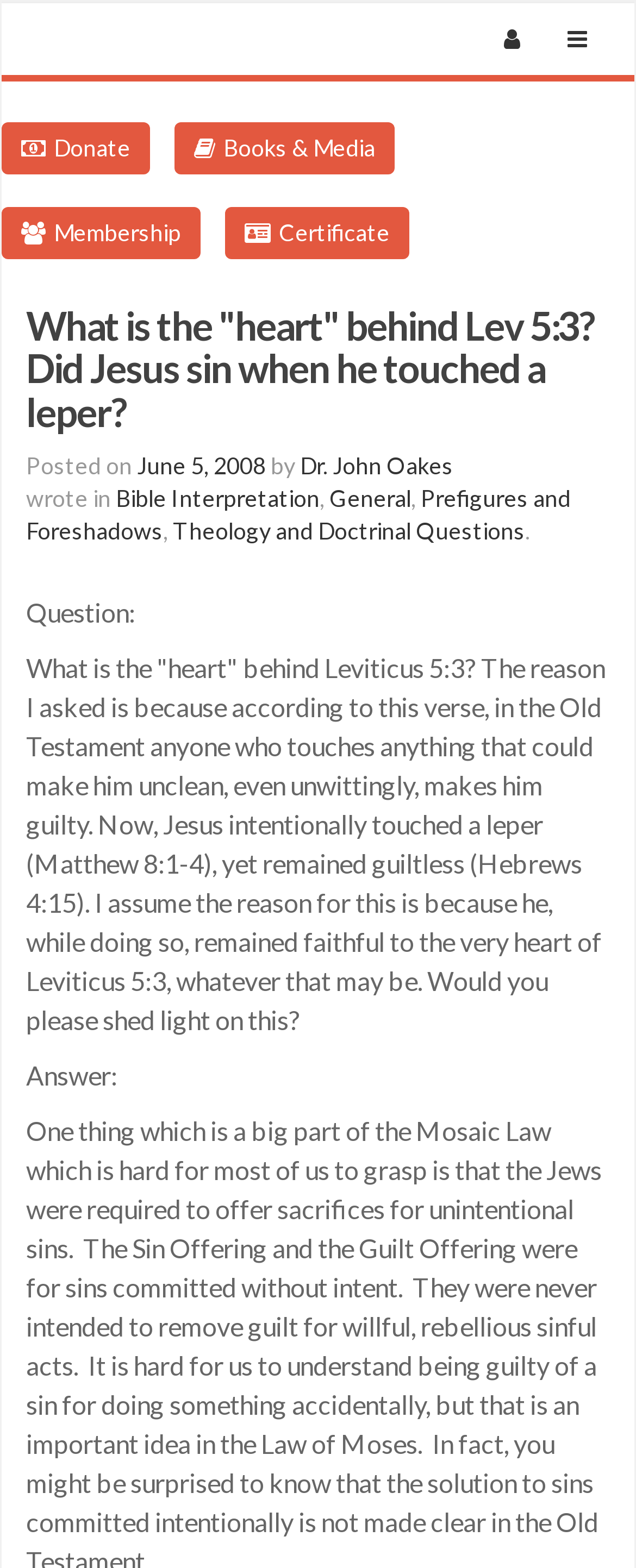Please mark the bounding box coordinates of the area that should be clicked to carry out the instruction: "Check the Certificate page".

[0.354, 0.132, 0.644, 0.165]